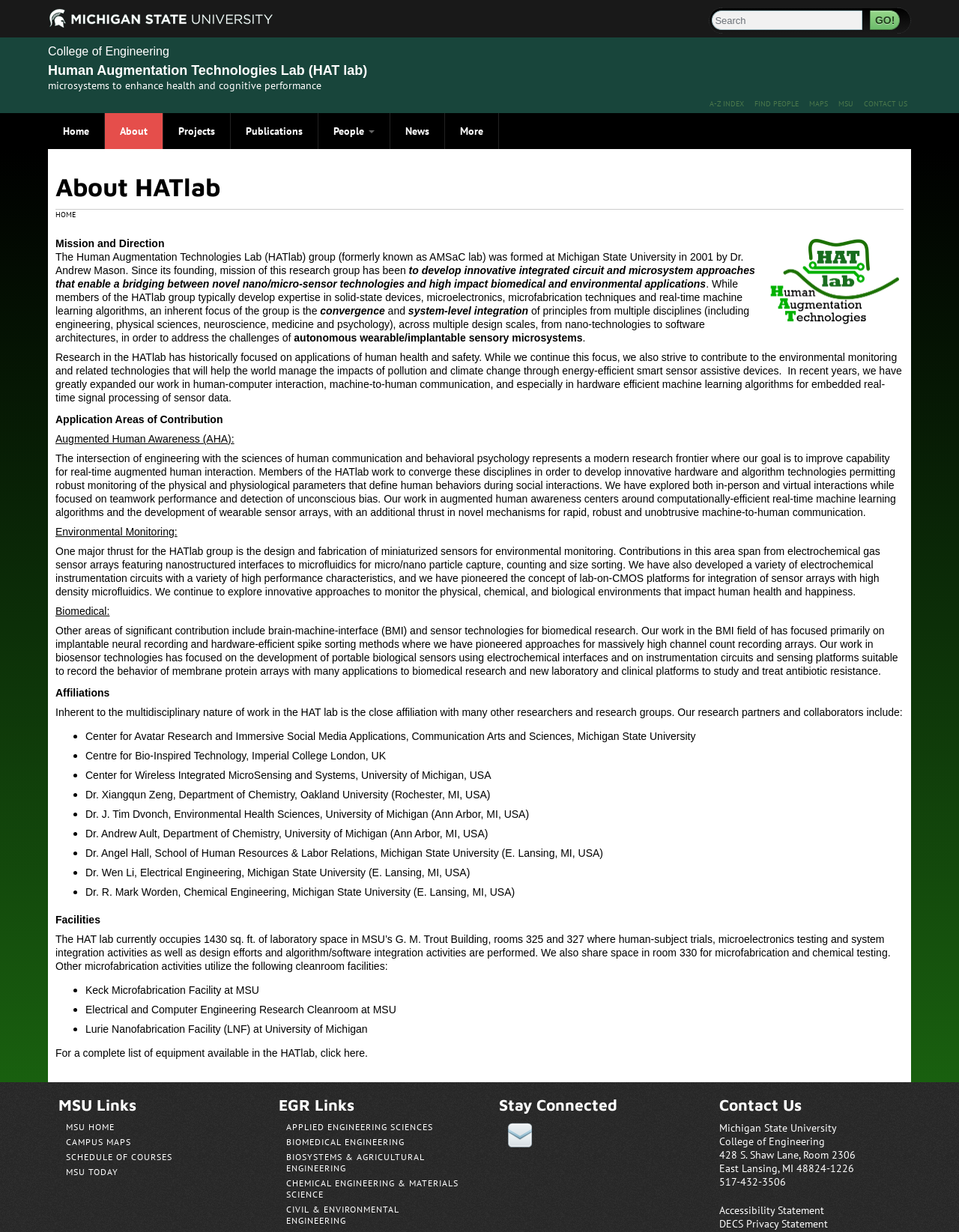Please identify the bounding box coordinates of the element that needs to be clicked to execute the following command: "View About HATlab". Provide the bounding box using four float numbers between 0 and 1, formatted as [left, top, right, bottom].

[0.058, 0.139, 0.934, 0.164]